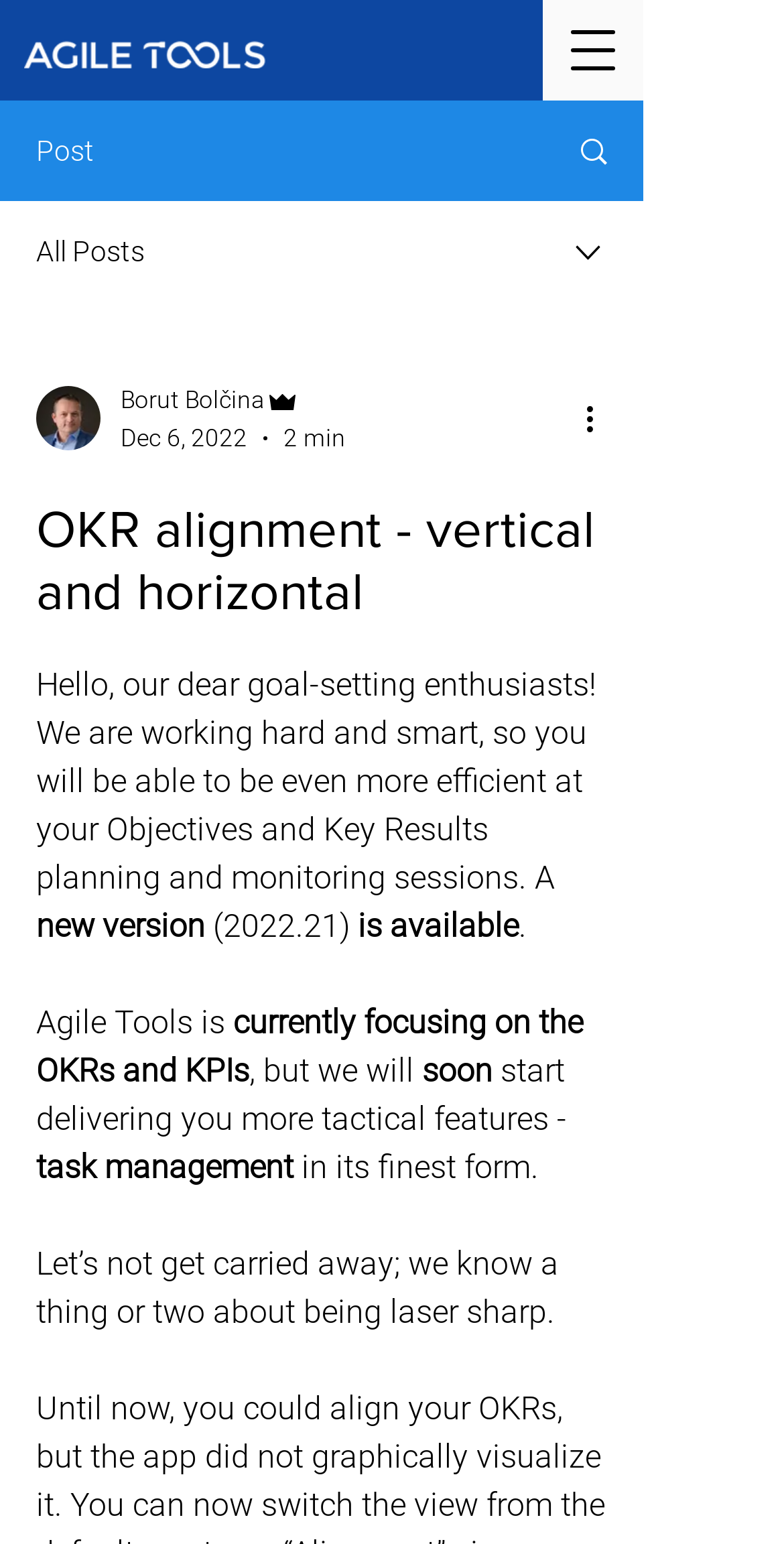Refer to the screenshot and give an in-depth answer to this question: What is the current focus of Agile Tools?

I found the current focus by reading the static text elements, which mention that Agile Tools is currently focusing on the OKRs and KPIs.